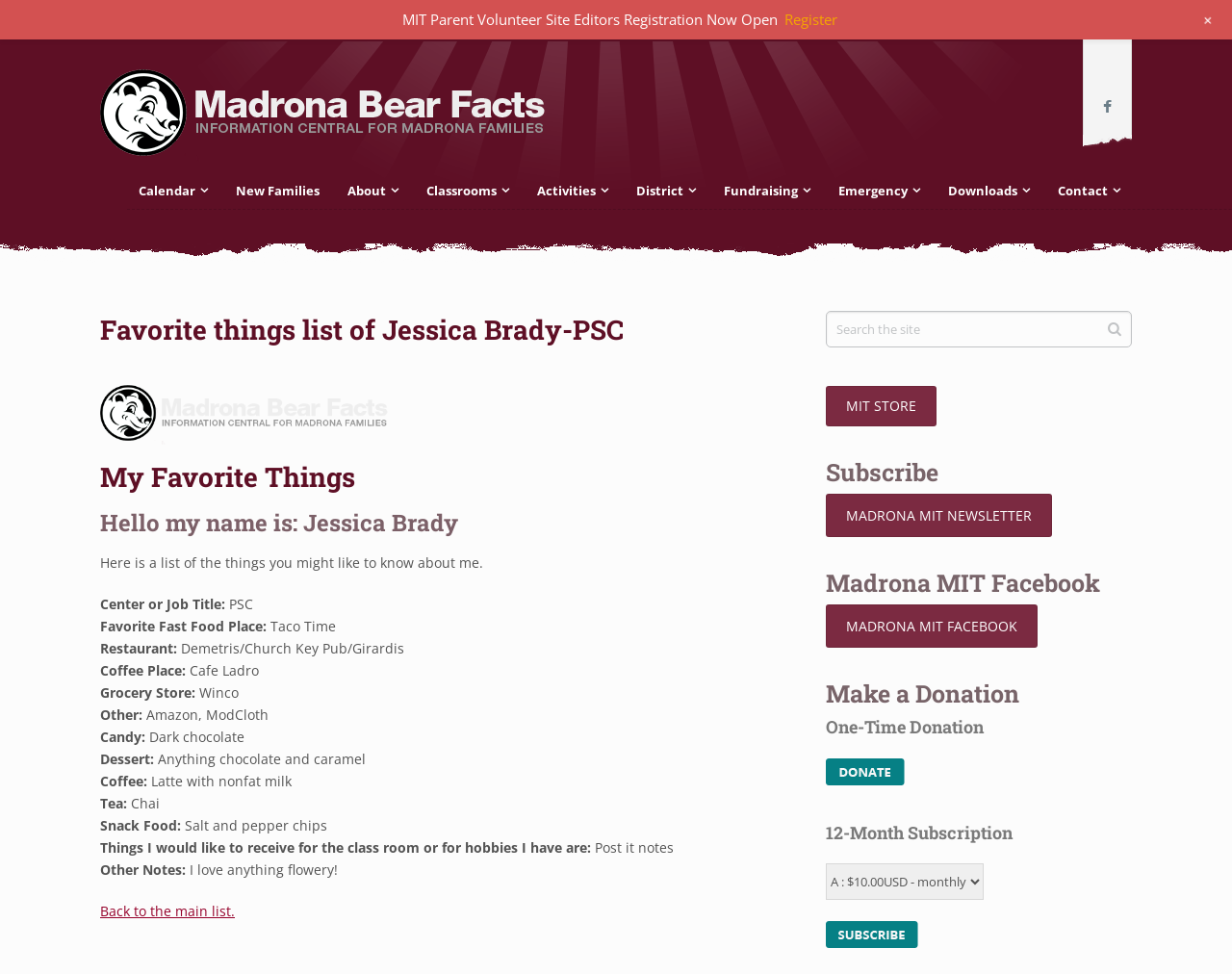Identify the bounding box coordinates for the element you need to click to achieve the following task: "Search the site". The coordinates must be four float values ranging from 0 to 1, formatted as [left, top, right, bottom].

[0.67, 0.319, 0.919, 0.357]